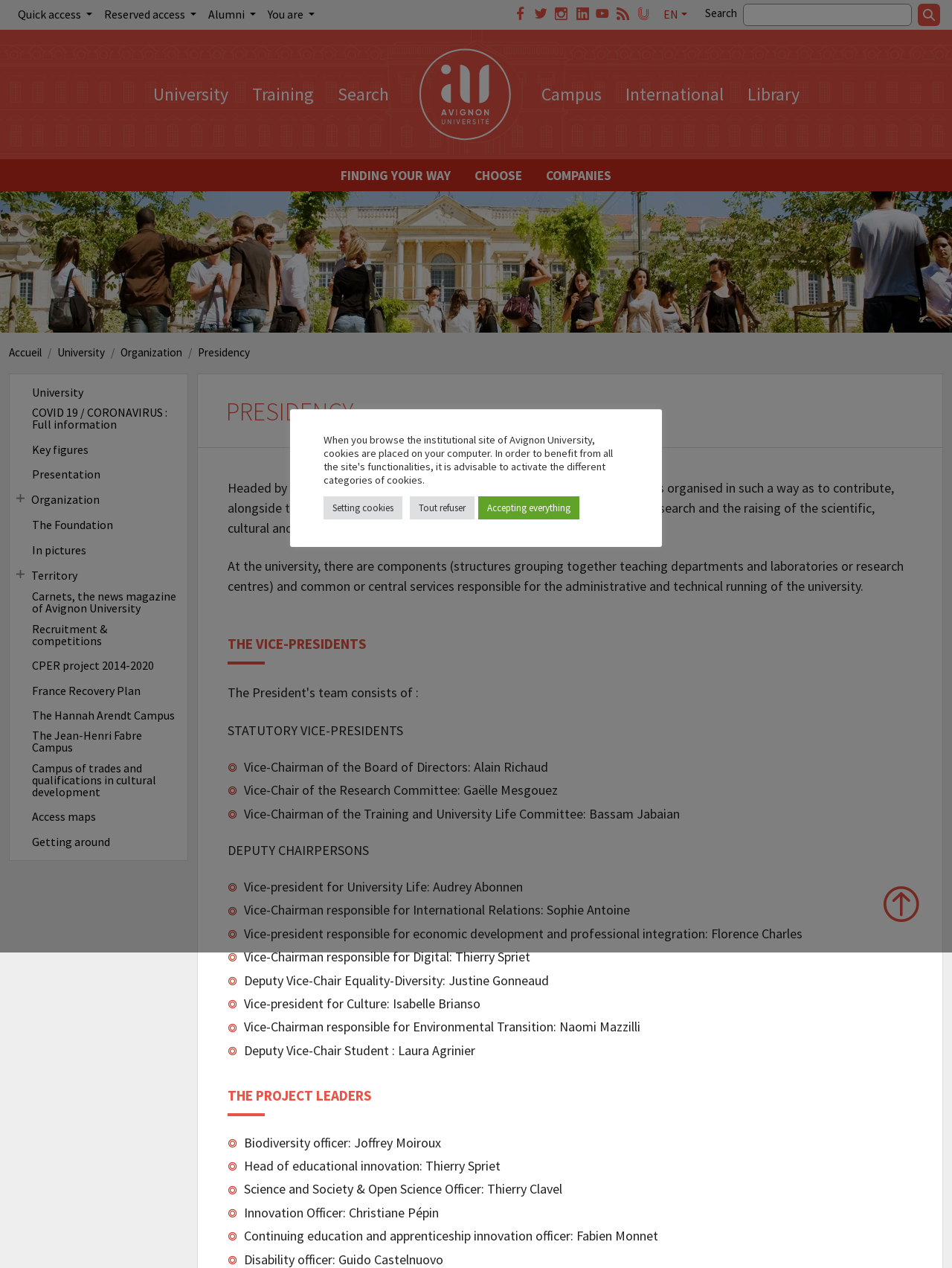Locate the bounding box coordinates of the clickable region necessary to complete the following instruction: "Click on the 'University' link". Provide the coordinates in the format of four float numbers between 0 and 1, i.e., [left, top, right, bottom].

[0.161, 0.065, 0.239, 0.083]